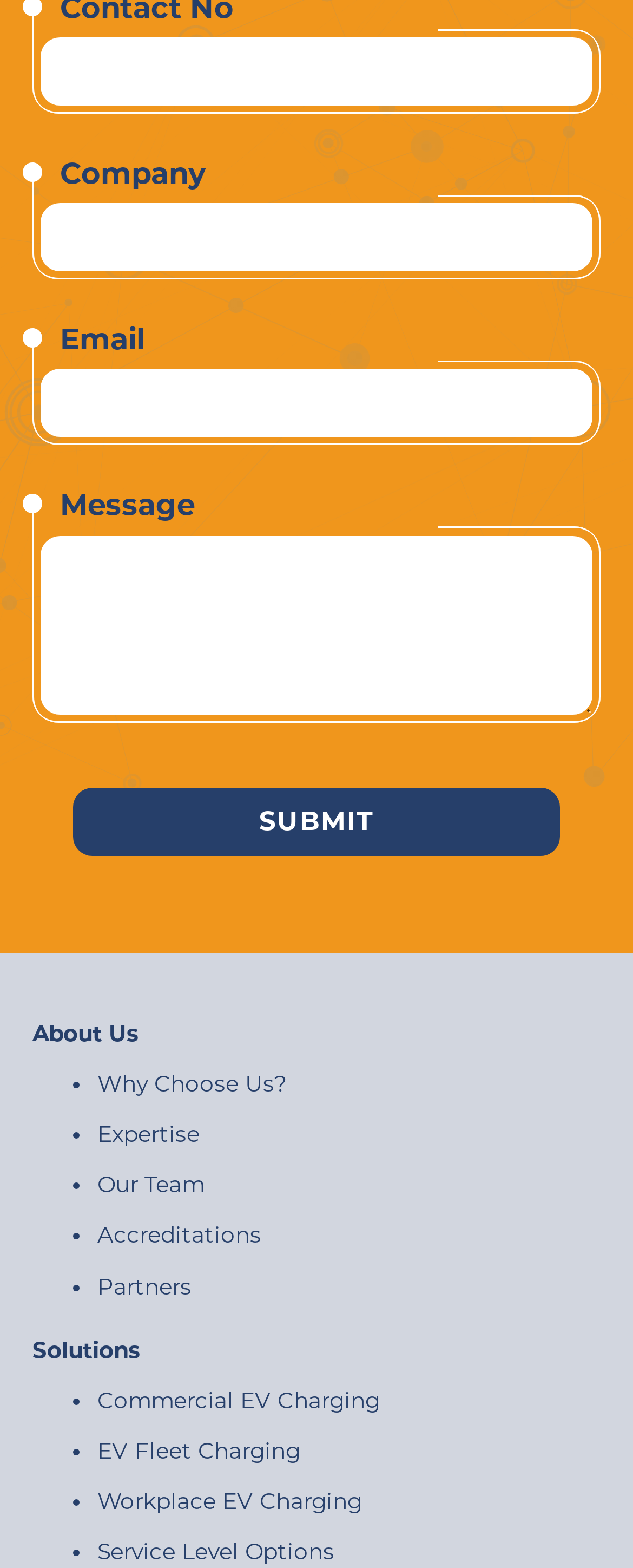Identify the bounding box coordinates of the region I need to click to complete this instruction: "Donate to the library".

None